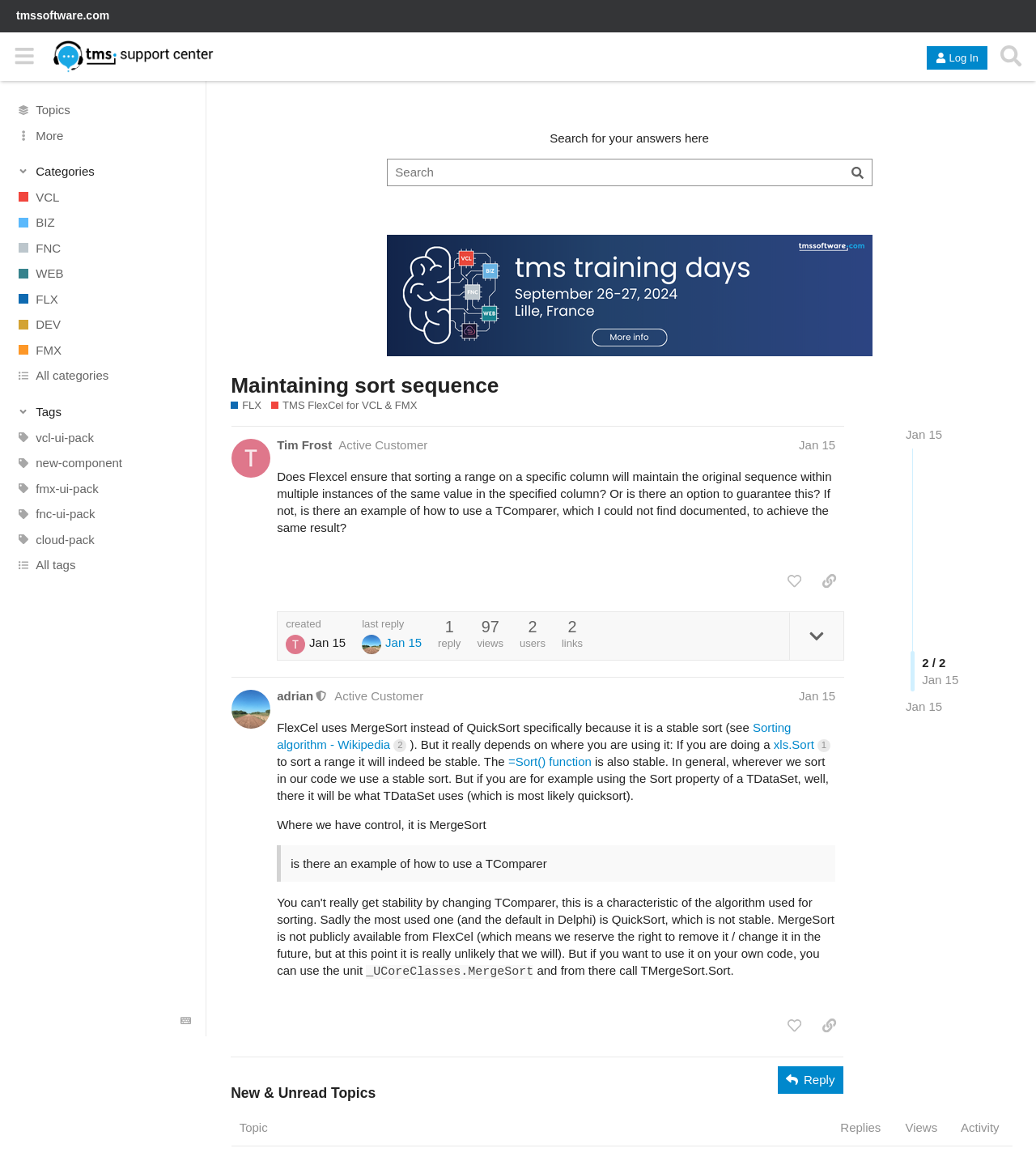Give the bounding box coordinates for the element described as: "Our Groups".

None